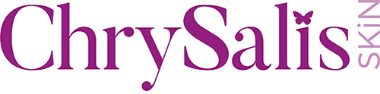Give an elaborate caption for the image.

The image showcases the elegant logo of "Chrysalis Skin," featuring the brand's name in a stylish, flowing font. The text is predominantly a rich shade of purple, conveying a sense of luxury and sophistication. The logo is designed with the word "Chrysalis" prominent and visually striking, while "Skin" is presented in a complementary typography. A subtle butterfly motif associated with growth and transformation enhances the overall aesthetic, symbolizing beauty and renewal. This logo embodies the brand's commitment to skin care and beauty, making it memorable and inviting to potential clients.